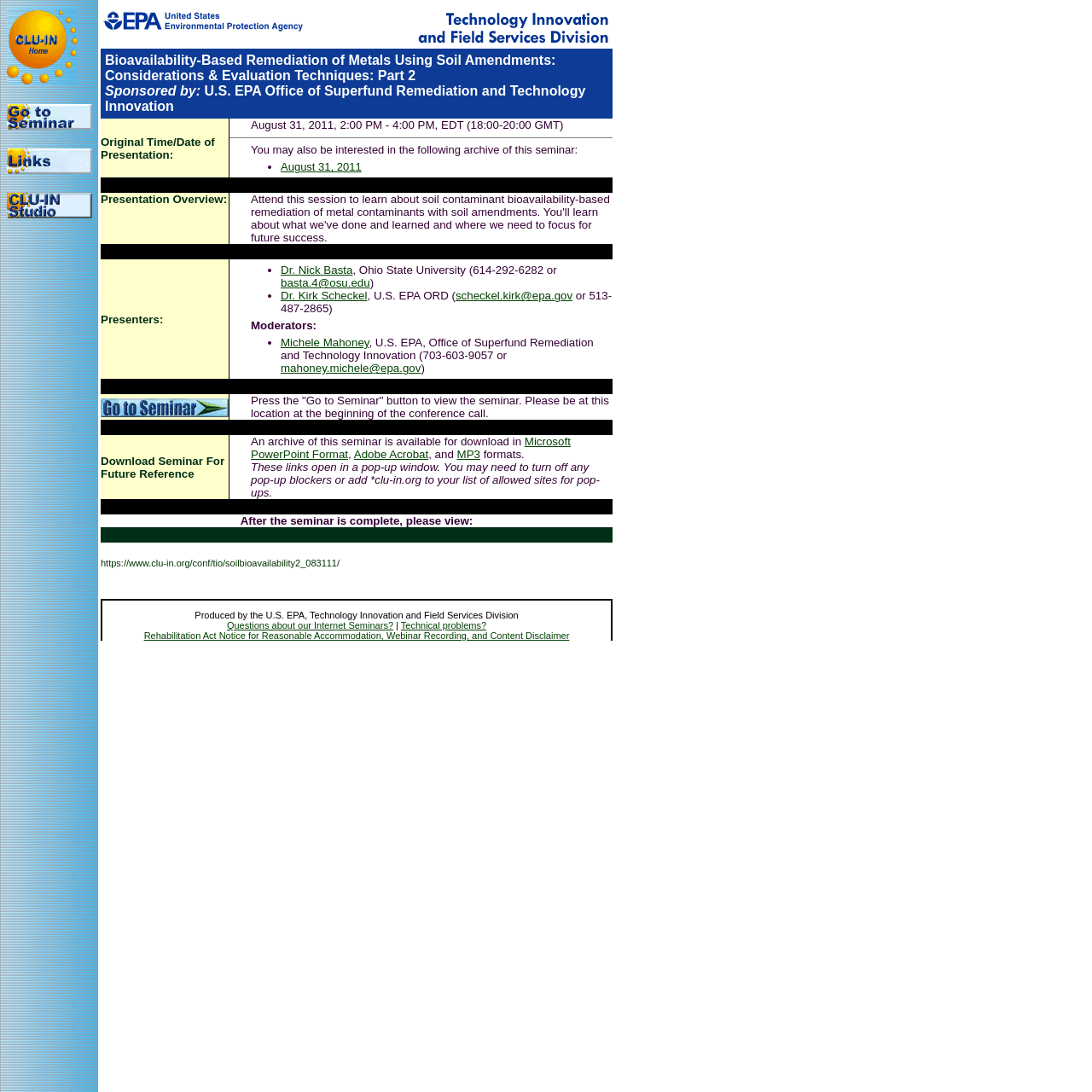Determine the bounding box coordinates of the element that should be clicked to execute the following command: "Download the seminar in Microsoft PowerPoint Format".

[0.23, 0.399, 0.523, 0.422]